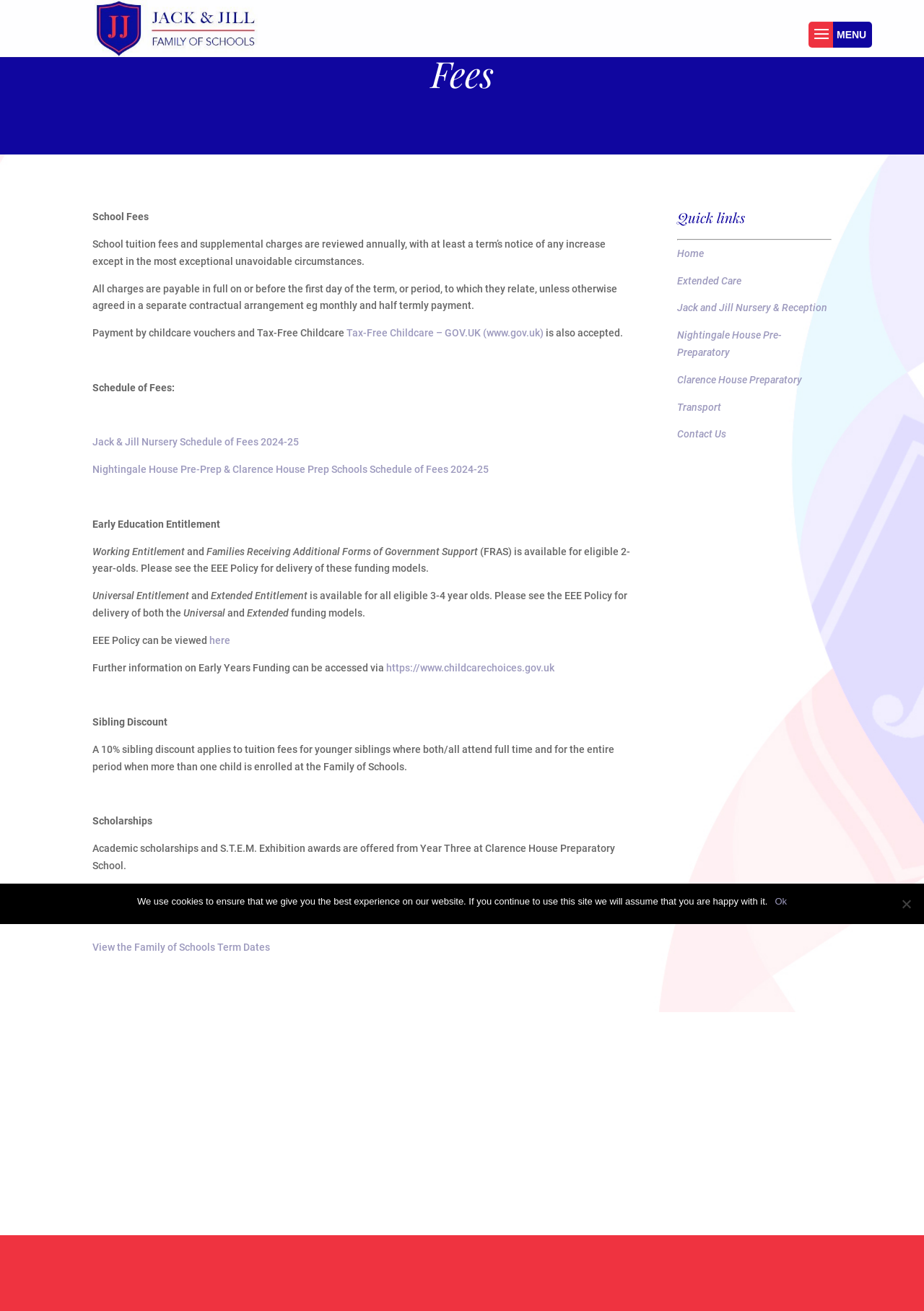Explain in detail what is displayed on the webpage.

The webpage is about the fees and payment information for Jack & Jill Family of Schools. At the top, there is a heading "Fees" and a brief description of the school tuition fees and supplemental charges. Below this, there is a paragraph explaining the payment terms and methods, including the option to pay by childcare vouchers and Tax-Free Childcare.

Following this, there is a section titled "Schedule of Fees" with links to download the schedule of fees for different schools within the family of schools. Next, there is information about Early Education Entitlement, Working Entitlement, and Families Receiving Additional Forms of Government Support, including details about the funding models and eligibility.

The webpage also provides information about Universal Entitlement and Extended Entitlement for 3-4 year olds, as well as a link to view the EEE Policy. Additionally, there is a section about Sibling Discount, which offers a 10% discount on tuition fees for younger siblings.

Further down, there is a section about Scholarships, which are offered from Year Three at Clarence House Preparatory School. The webpage also provides information about School Term Dates, with a link to view the Family of Schools Term Dates.

On the right-hand side of the webpage, there is a "Quick links" section with links to various pages, including Home, Extended Care, Jack and Jill Nursery & Reception, Nightingale House Pre-Preparatory, Clarence House Preparatory, Transport, and Contact Us.

At the bottom of the webpage, there are three logos with links to learn more about each school, and a section titled "We work for working parents" with links to information about Breakfast clubs, After school clubs, Holiday clubs, and Transport.

Finally, there is a Cookie Notice dialog at the bottom of the webpage, which informs users about the use of cookies on the website and provides an option to accept or decline.